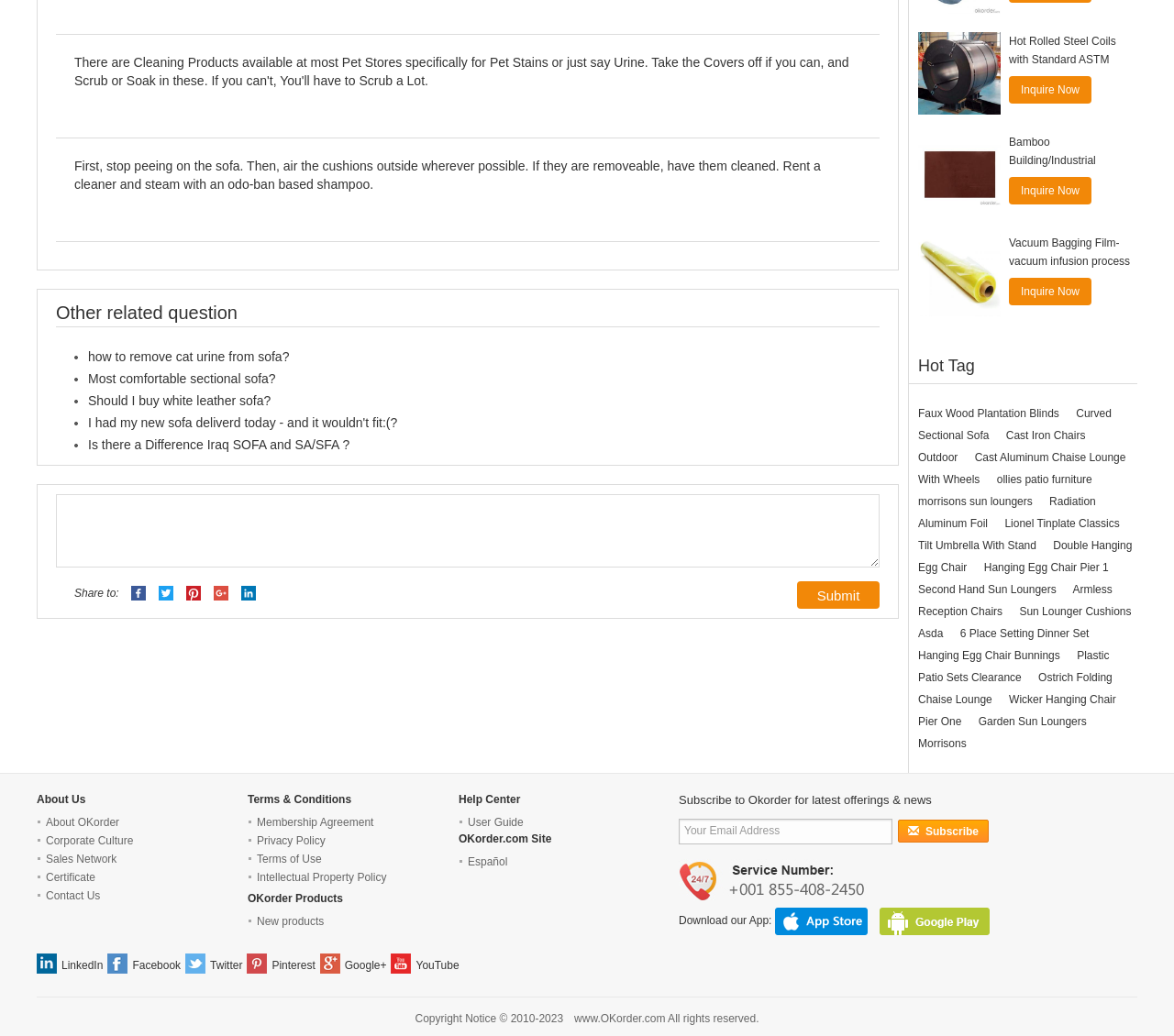Using the webpage screenshot and the element description Pinterest, determine the bounding box coordinates. Specify the coordinates in the format (top-left x, top-left y, bottom-right x, bottom-right y) with values ranging from 0 to 1.

[0.232, 0.926, 0.269, 0.938]